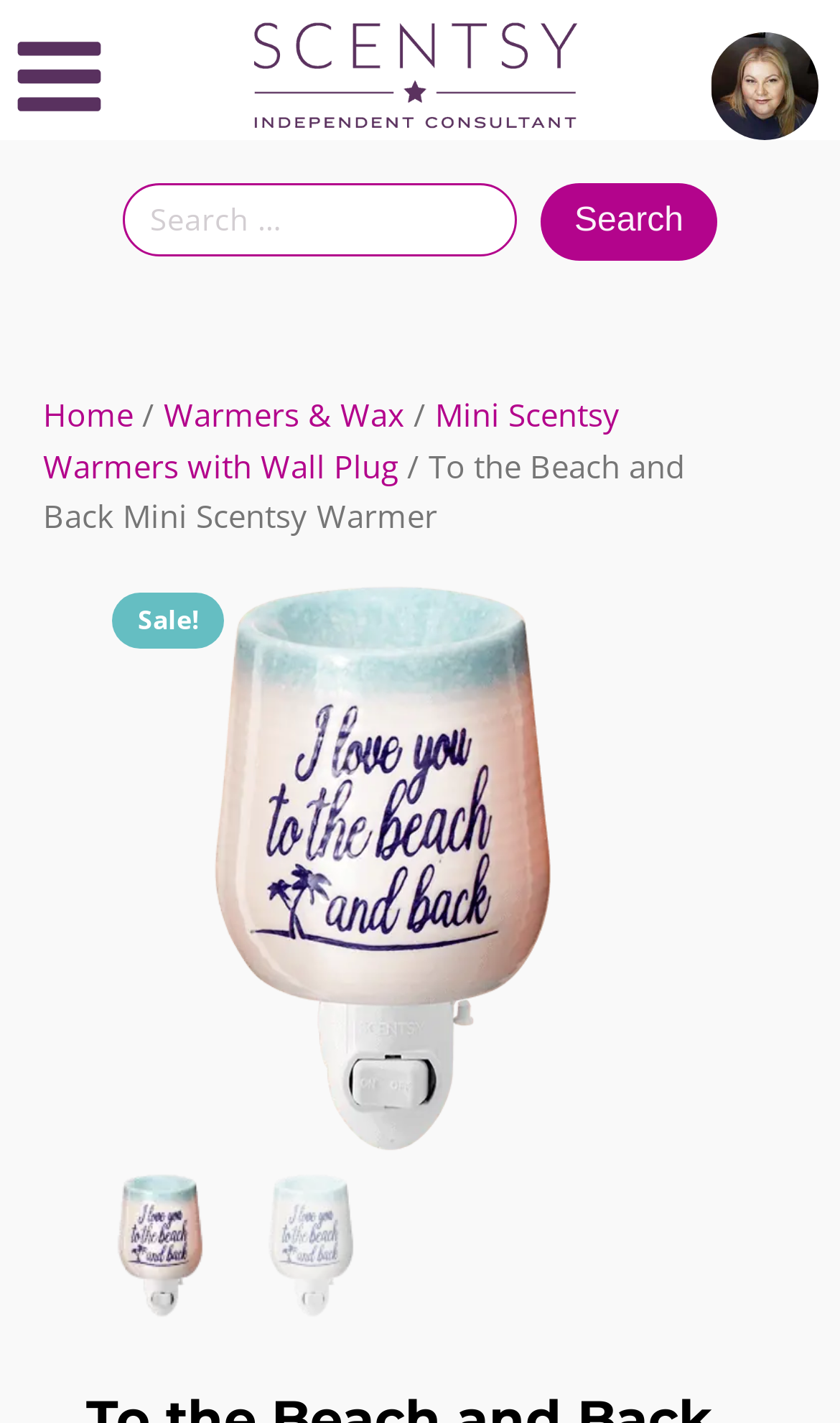What is the name of the product?
Using the image, respond with a single word or phrase.

To the Beach and Back Mini Scentsy Warmer